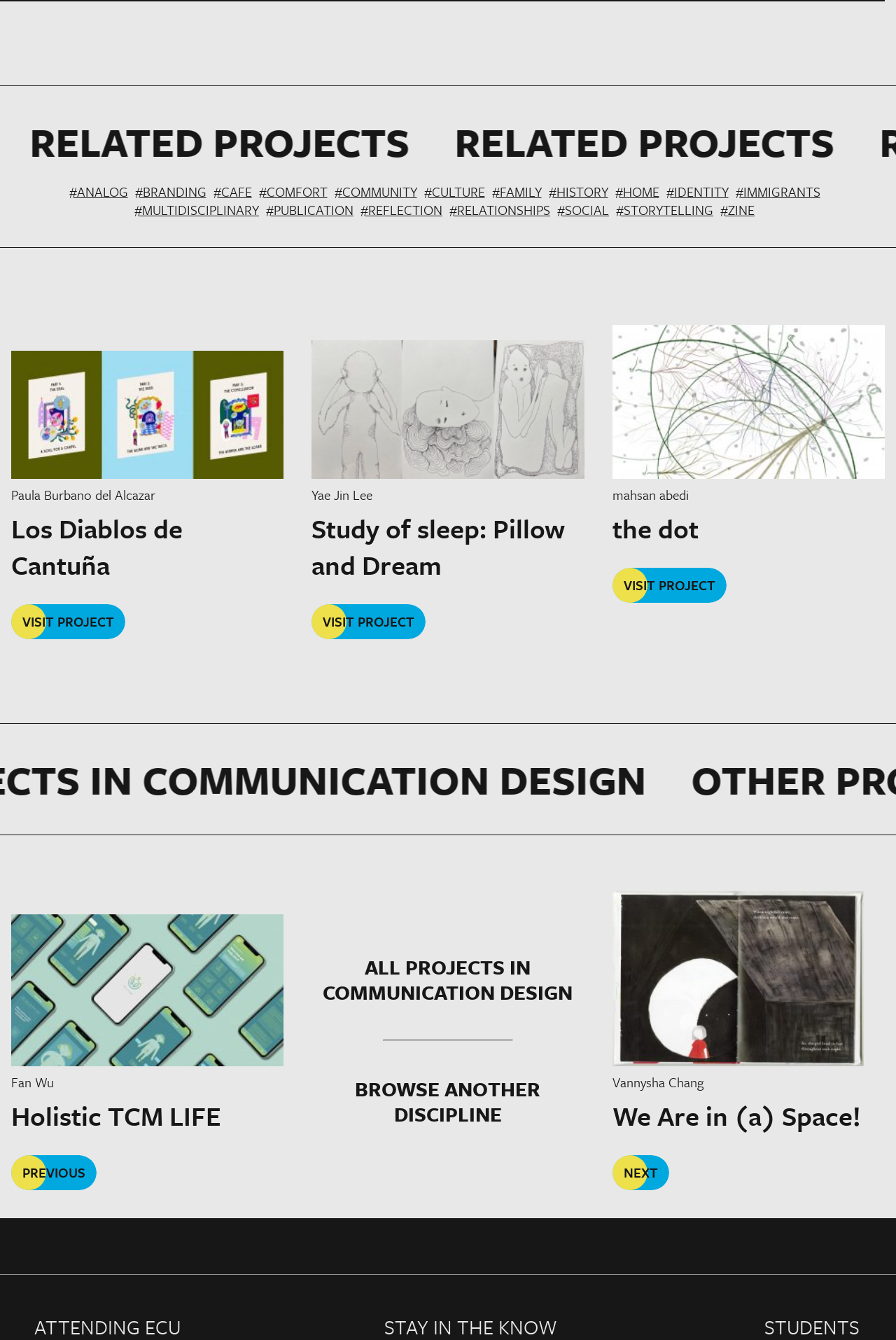Determine the bounding box for the HTML element described here: "Los Diablos de Cantuña". The coordinates should be given as [left, top, right, bottom] with each number being a float between 0 and 1.

[0.012, 0.381, 0.317, 0.435]